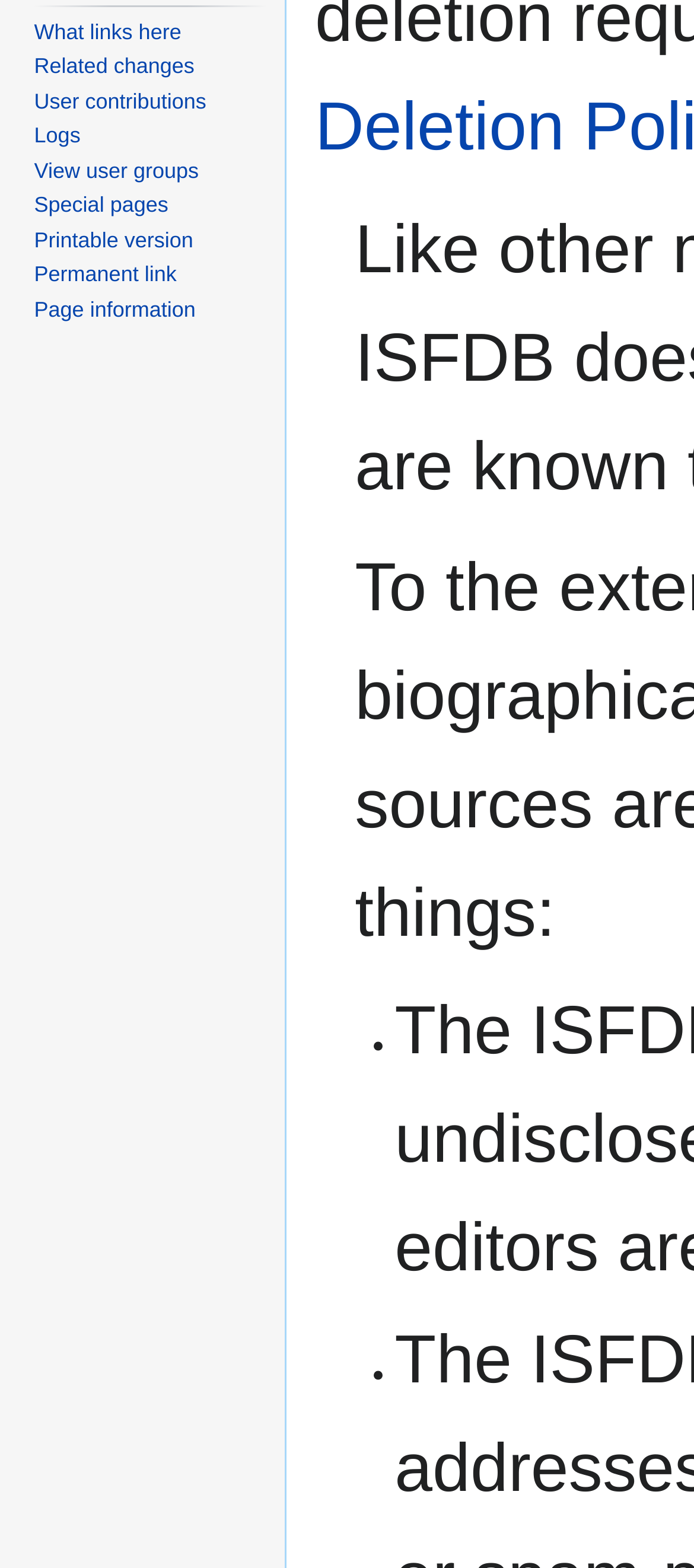Please provide the bounding box coordinate of the region that matches the element description: What links here. Coordinates should be in the format (top-left x, top-left y, bottom-right x, bottom-right y) and all values should be between 0 and 1.

[0.049, 0.012, 0.261, 0.028]